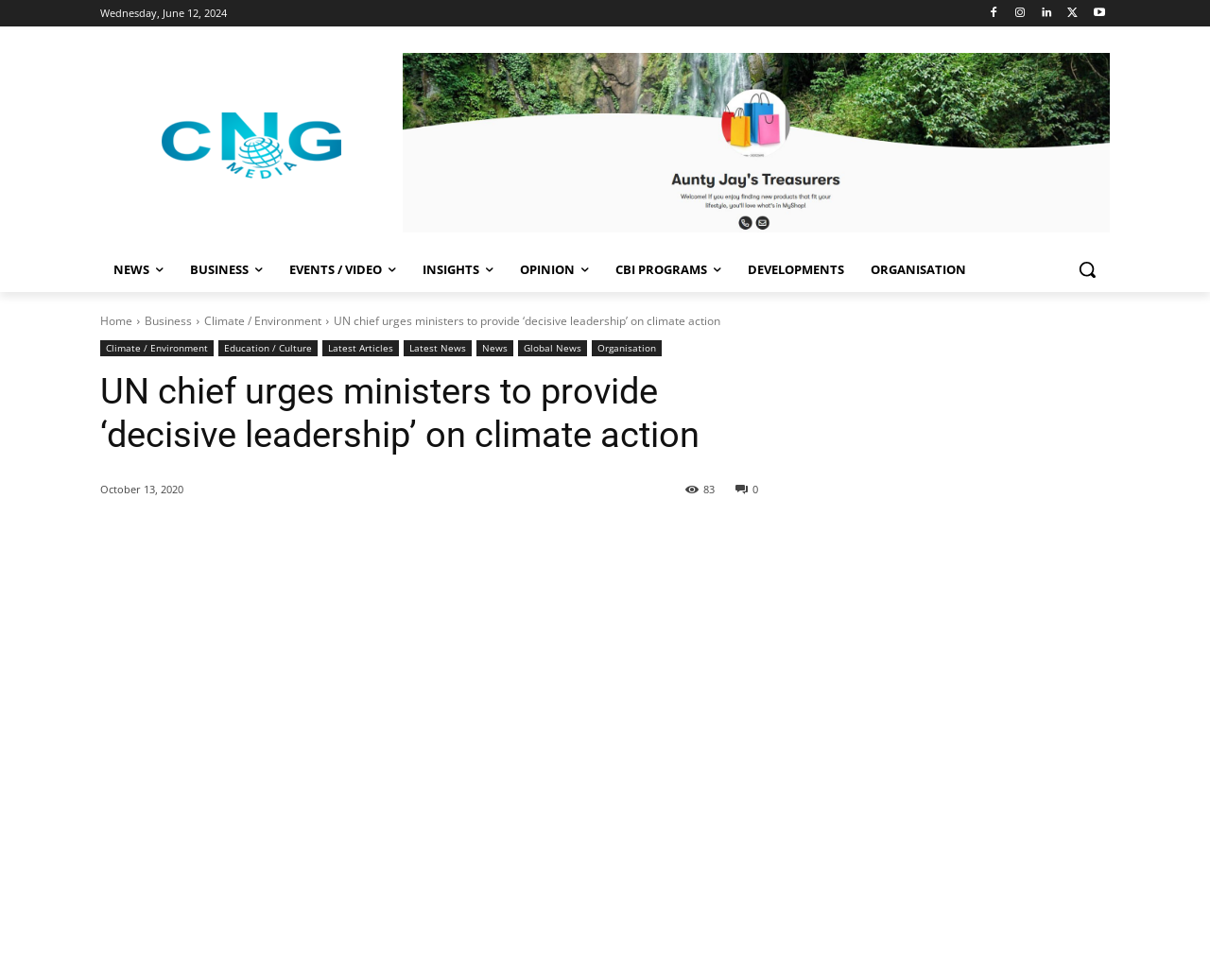Highlight the bounding box coordinates of the element that should be clicked to carry out the following instruction: "Go to the business section". The coordinates must be given as four float numbers ranging from 0 to 1, i.e., [left, top, right, bottom].

[0.12, 0.319, 0.159, 0.336]